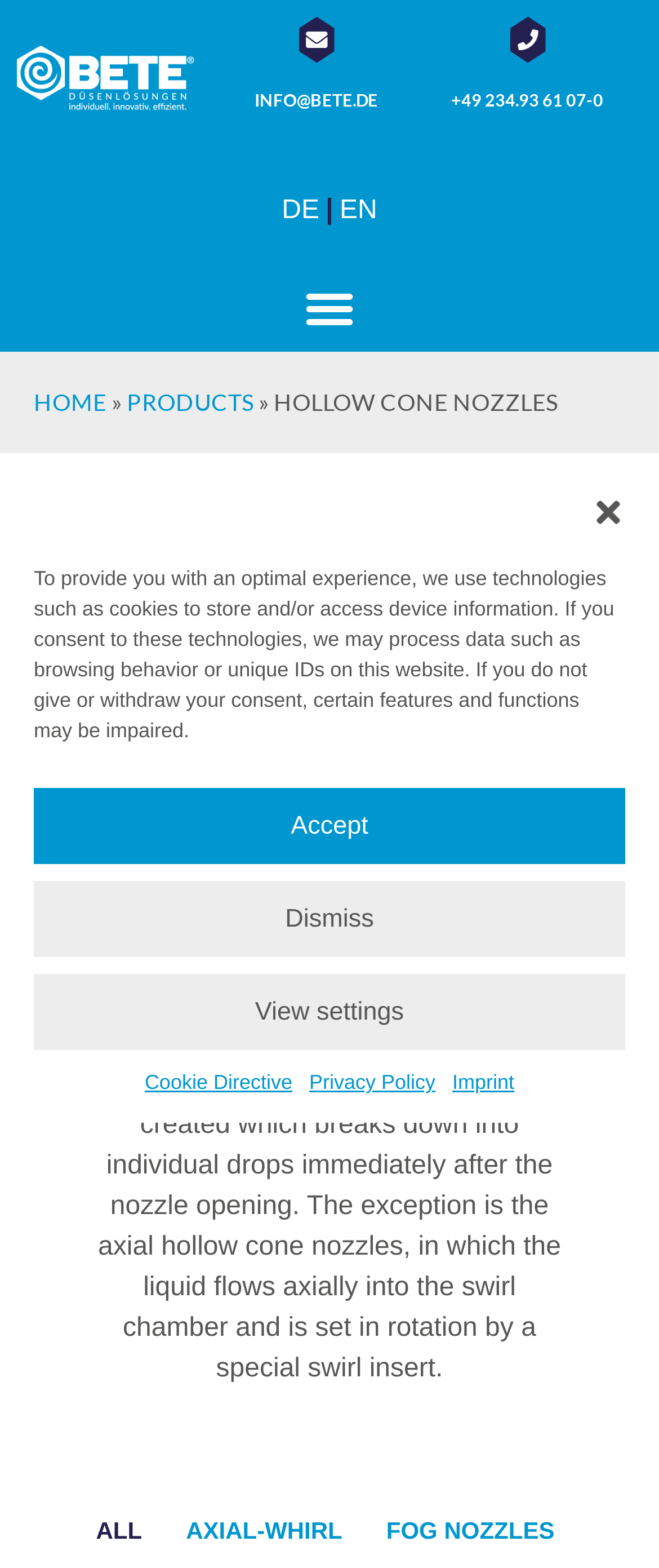Based on the element description alt="Logo Bete", identify the bounding box of the UI element in the given webpage screenshot. The coordinates should be in the format (top-left x, top-left y, bottom-right x, bottom-right y) and must be between 0 and 1.

[0.026, 0.029, 0.294, 0.07]